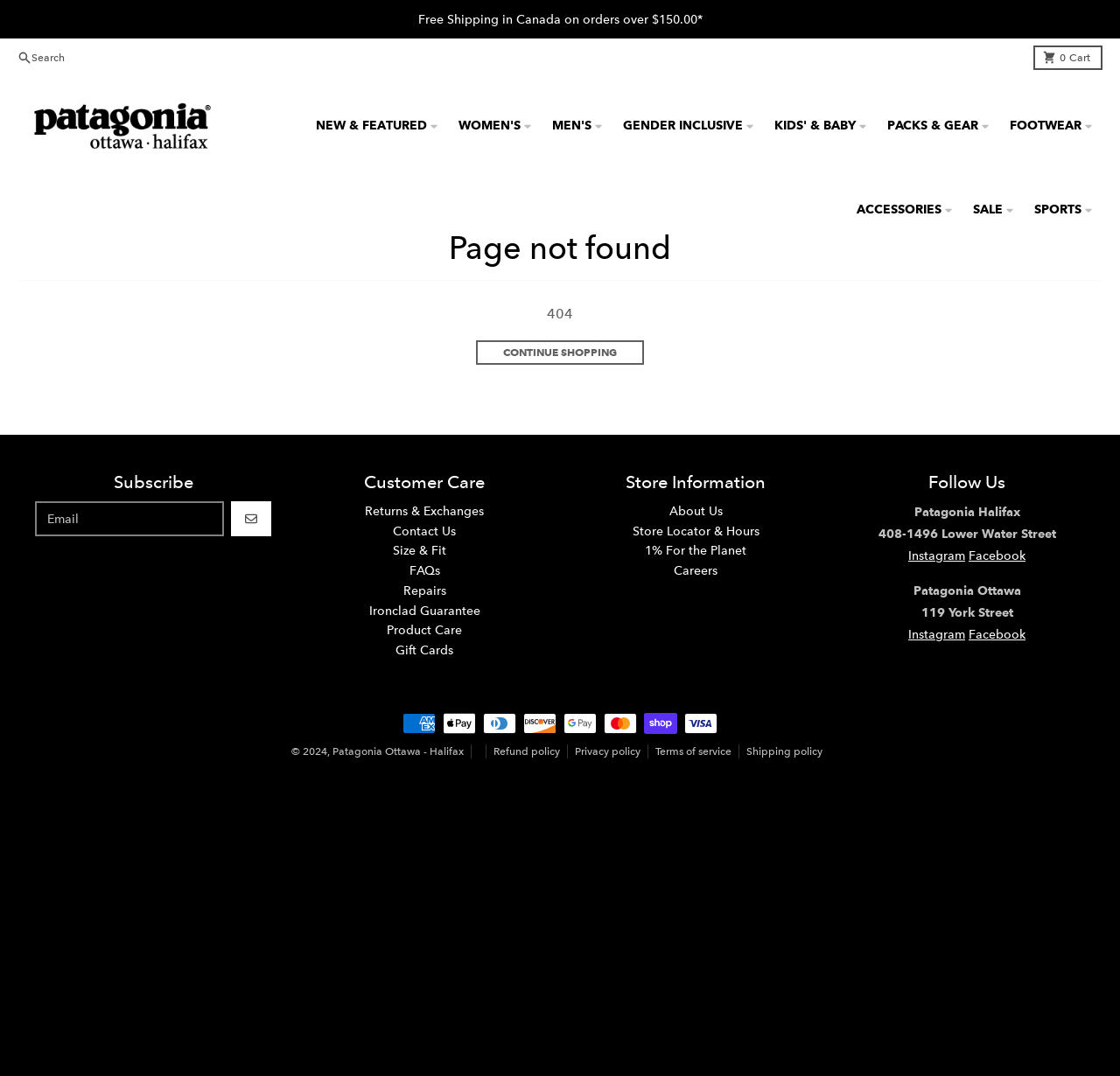Respond to the question with just a single word or phrase: 
What is the free shipping policy in Canada?

Orders over $150.00